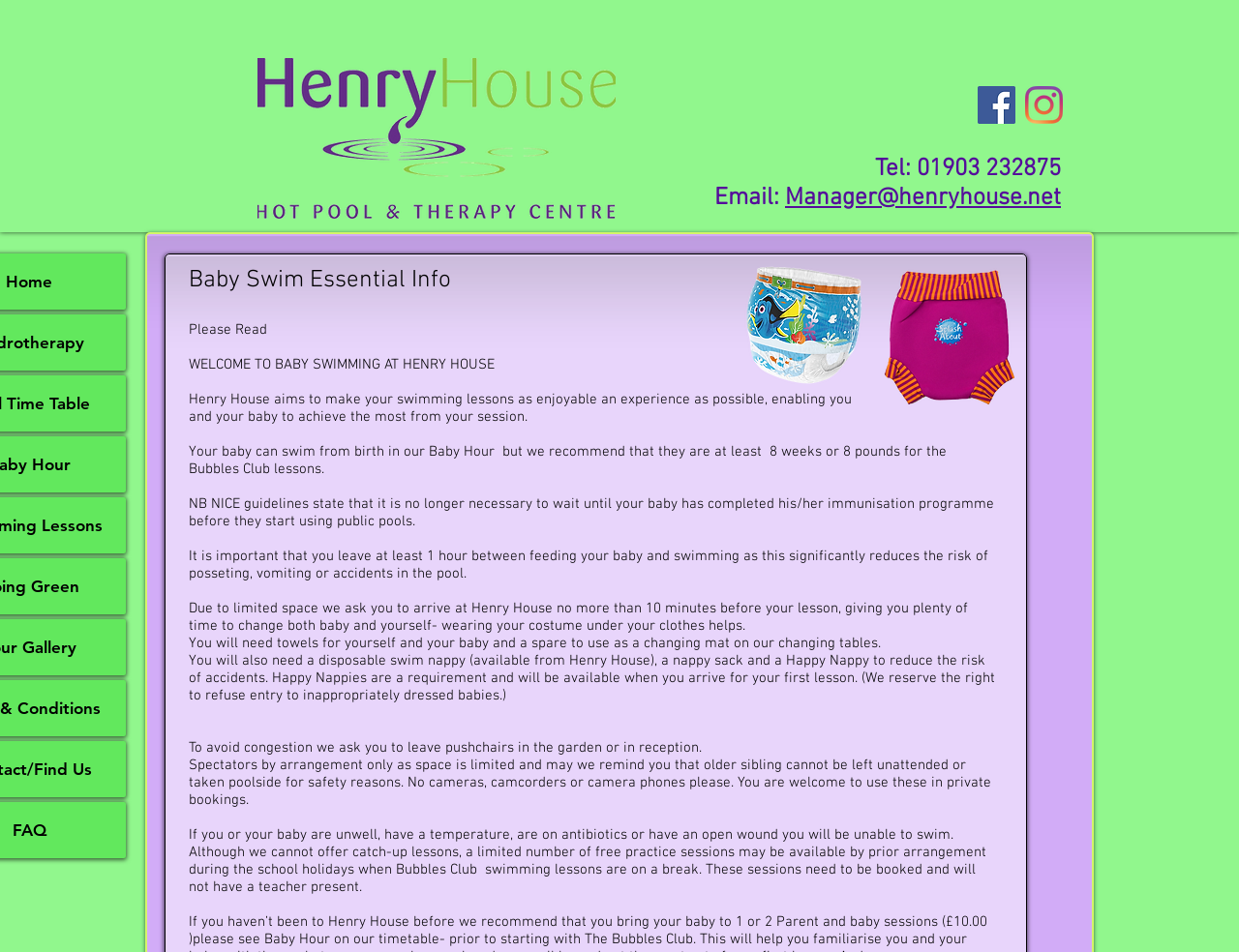Based on the image, provide a detailed response to the question:
What should you do with pushchairs when you arrive at Henry House?

I found this information by reading the StaticText element that contains the text 'To avoid congestion we ask you to leave pushchairs in the garden or in reception.' This sentence clearly states what to do with pushchairs when arriving at Henry House.